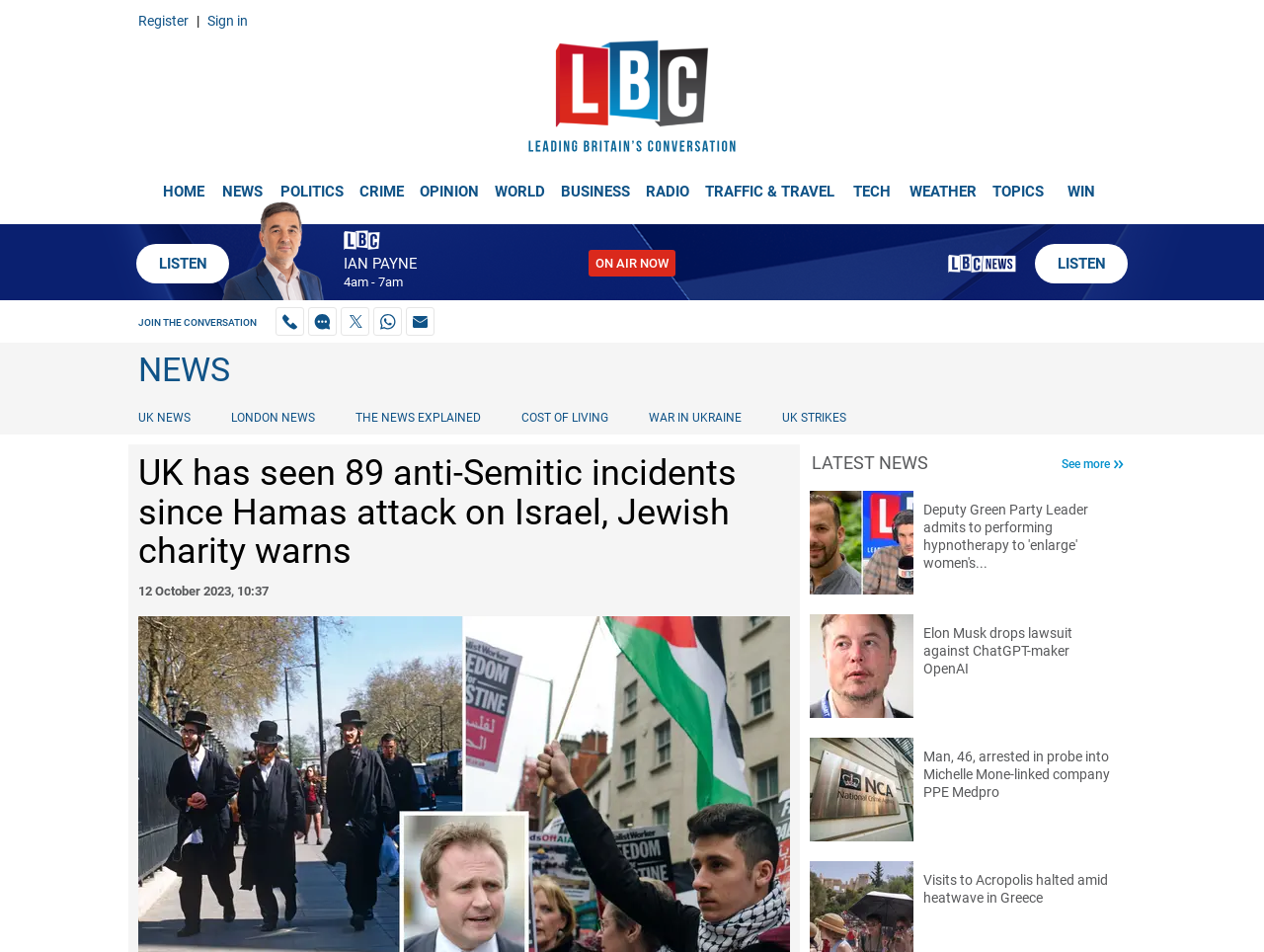Specify the bounding box coordinates for the region that must be clicked to perform the given instruction: "Read the latest news".

[0.642, 0.475, 0.734, 0.497]